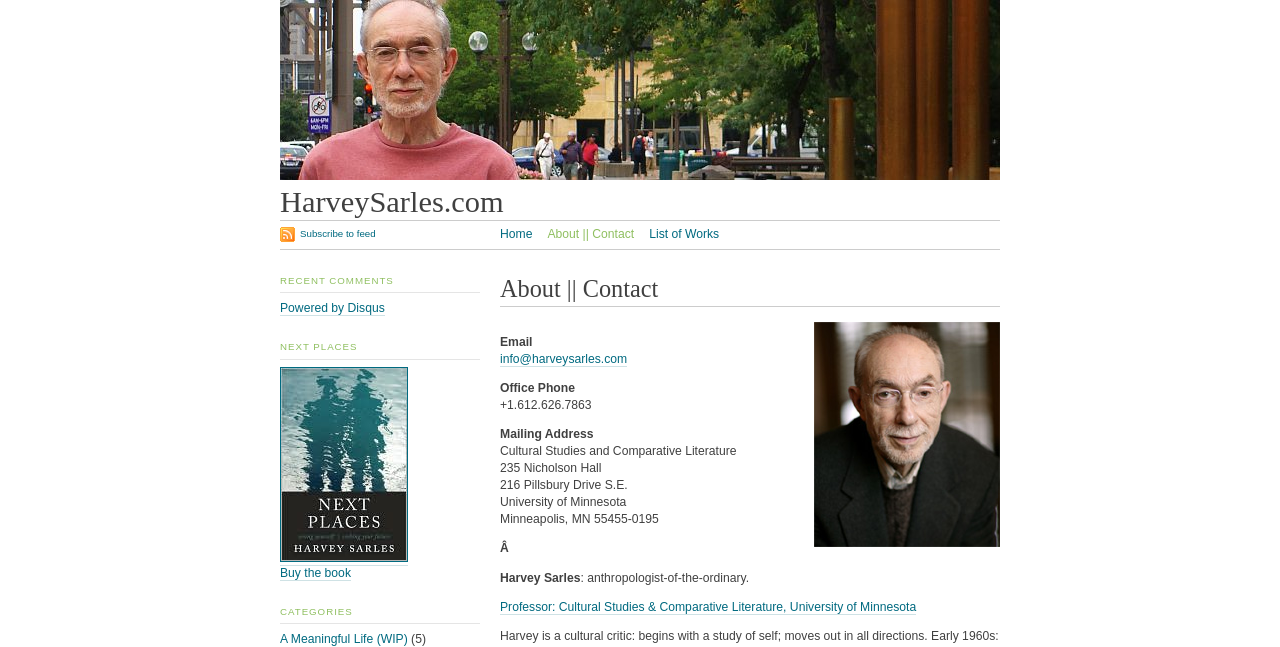Please specify the bounding box coordinates in the format (top-left x, top-left y, bottom-right x, bottom-right y), with values ranging from 0 to 1. Identify the bounding box for the UI component described as follows: A Meaningful Life (WIP)

[0.219, 0.977, 0.319, 0.999]